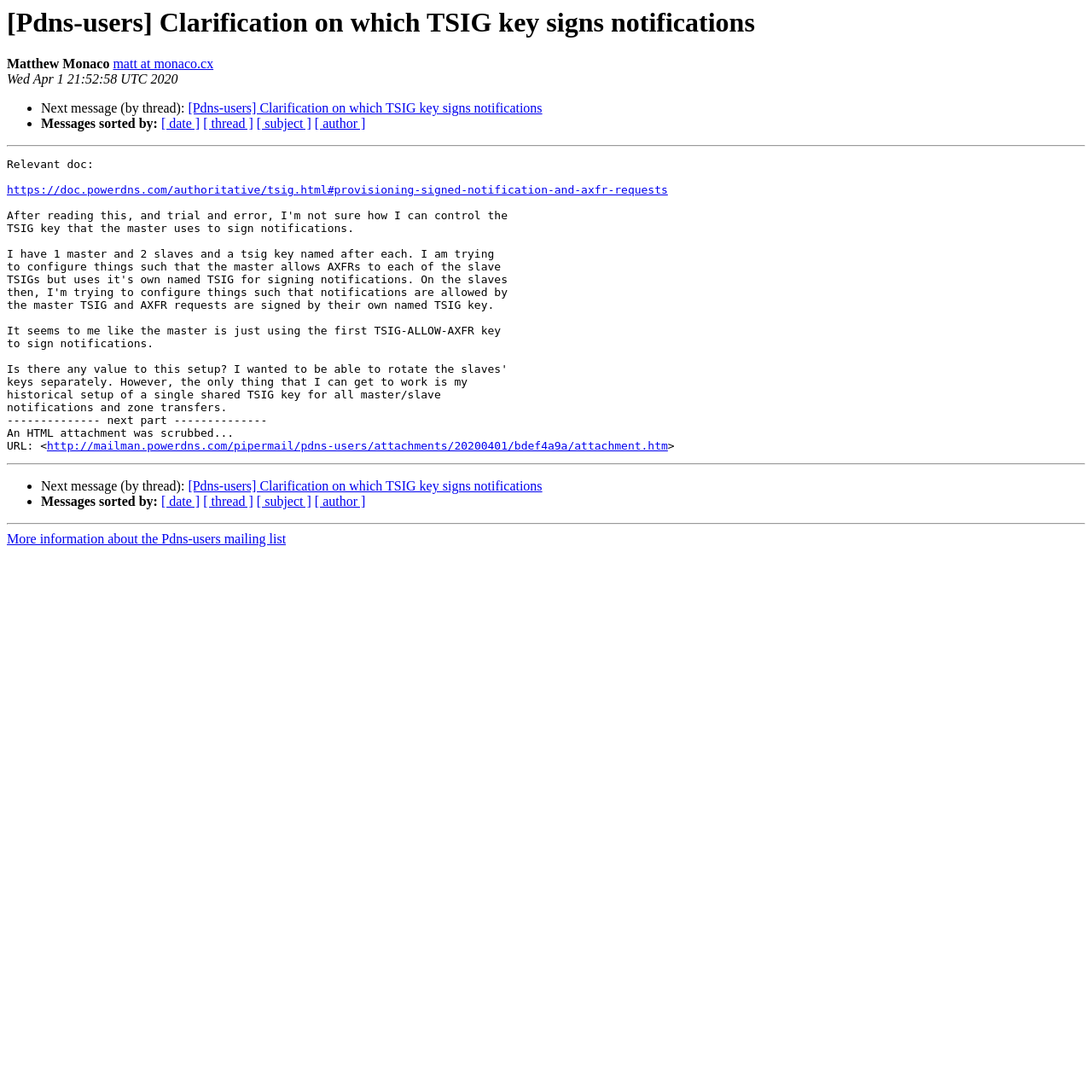How many links are there to sort messages by?
Examine the screenshot and reply with a single word or phrase.

4